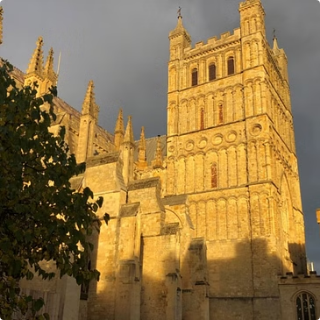Using the information shown in the image, answer the question with as much detail as possible: Is the image related to a podcast episode?

The caption states that 'the image serves as a visual tie-in to the podcast episode about bell ringing', which establishes a connection between the image and a podcast episode.